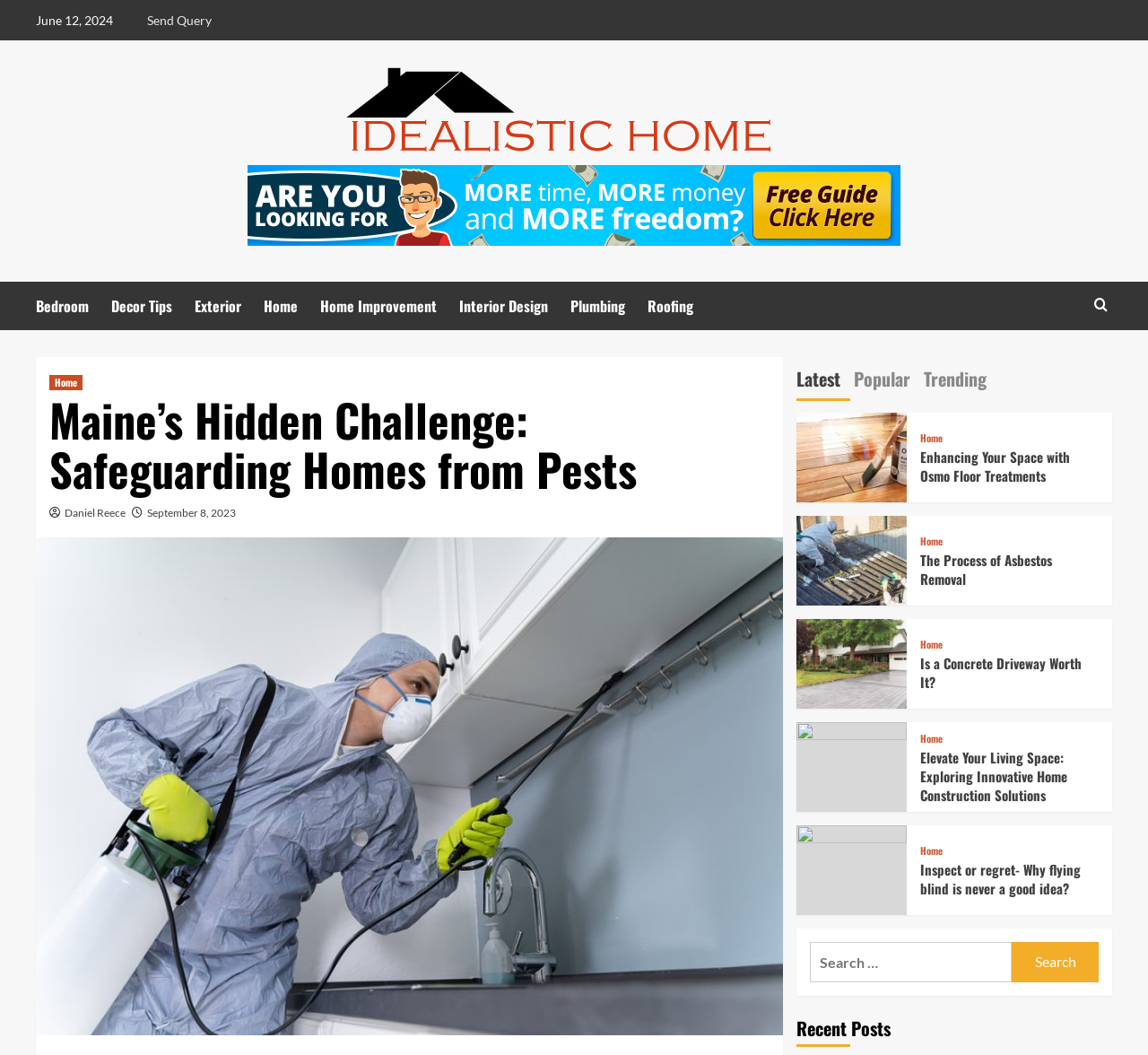Using the information shown in the image, answer the question with as much detail as possible: How many tabs are in the tablist?

I counted the number of tab elements within the tablist element, which are 'Latest', 'Popular', and 'Trending', to get the answer.